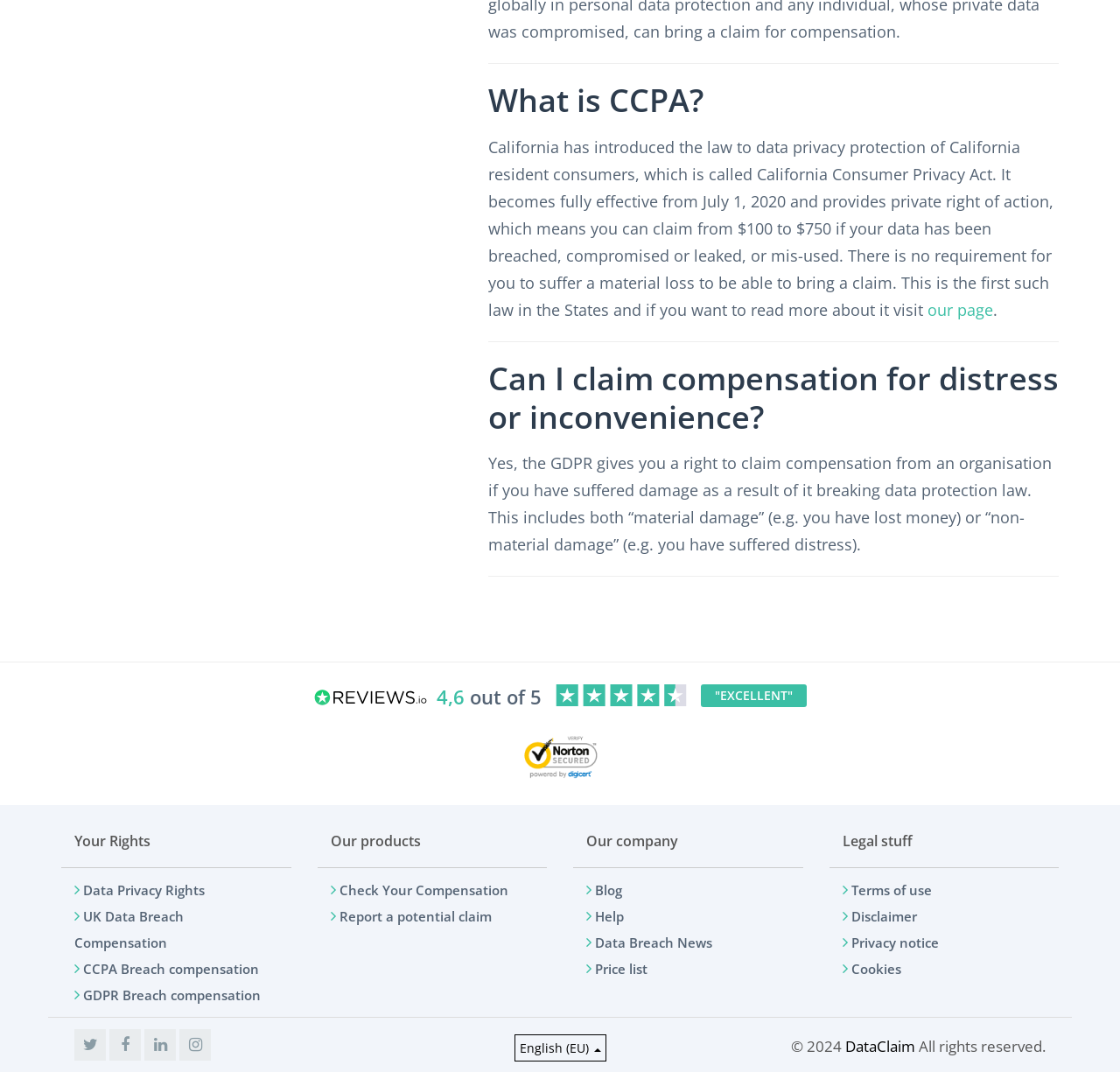Specify the bounding box coordinates of the area that needs to be clicked to achieve the following instruction: "Switch to 'English (EU)' language".

[0.459, 0.965, 0.541, 0.99]